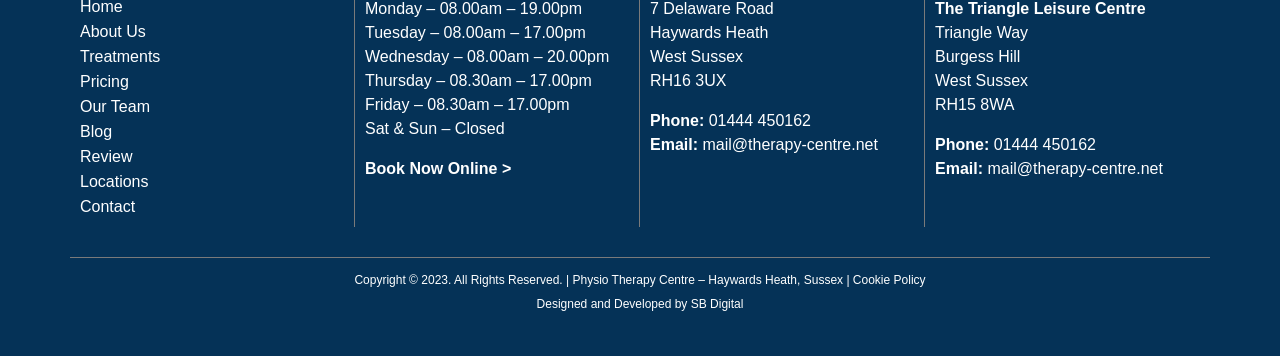Please find and report the bounding box coordinates of the element to click in order to perform the following action: "Visit Physio Therapy Centre – Haywards Heath, Sussex". The coordinates should be expressed as four float numbers between 0 and 1, in the format [left, top, right, bottom].

[0.447, 0.768, 0.659, 0.807]